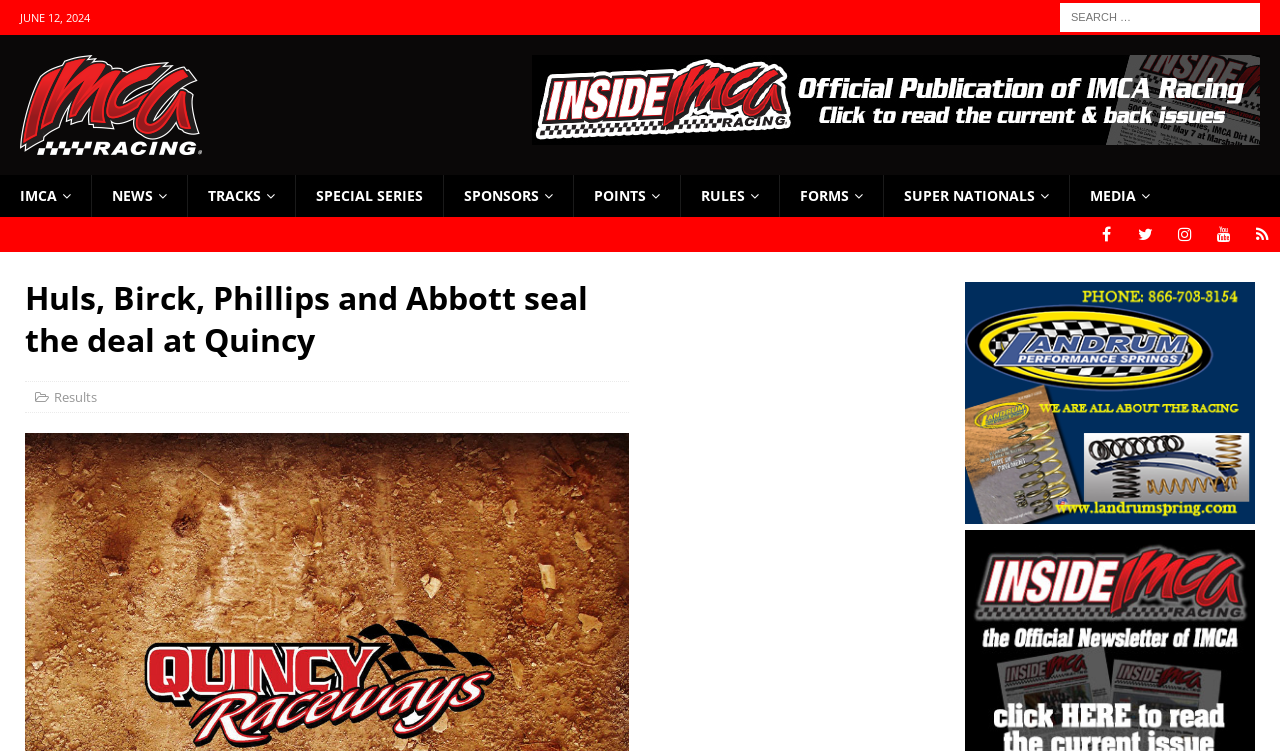Can you find the bounding box coordinates for the element to click on to achieve the instruction: "Follow IMCA on Facebook"?

[0.851, 0.289, 0.878, 0.336]